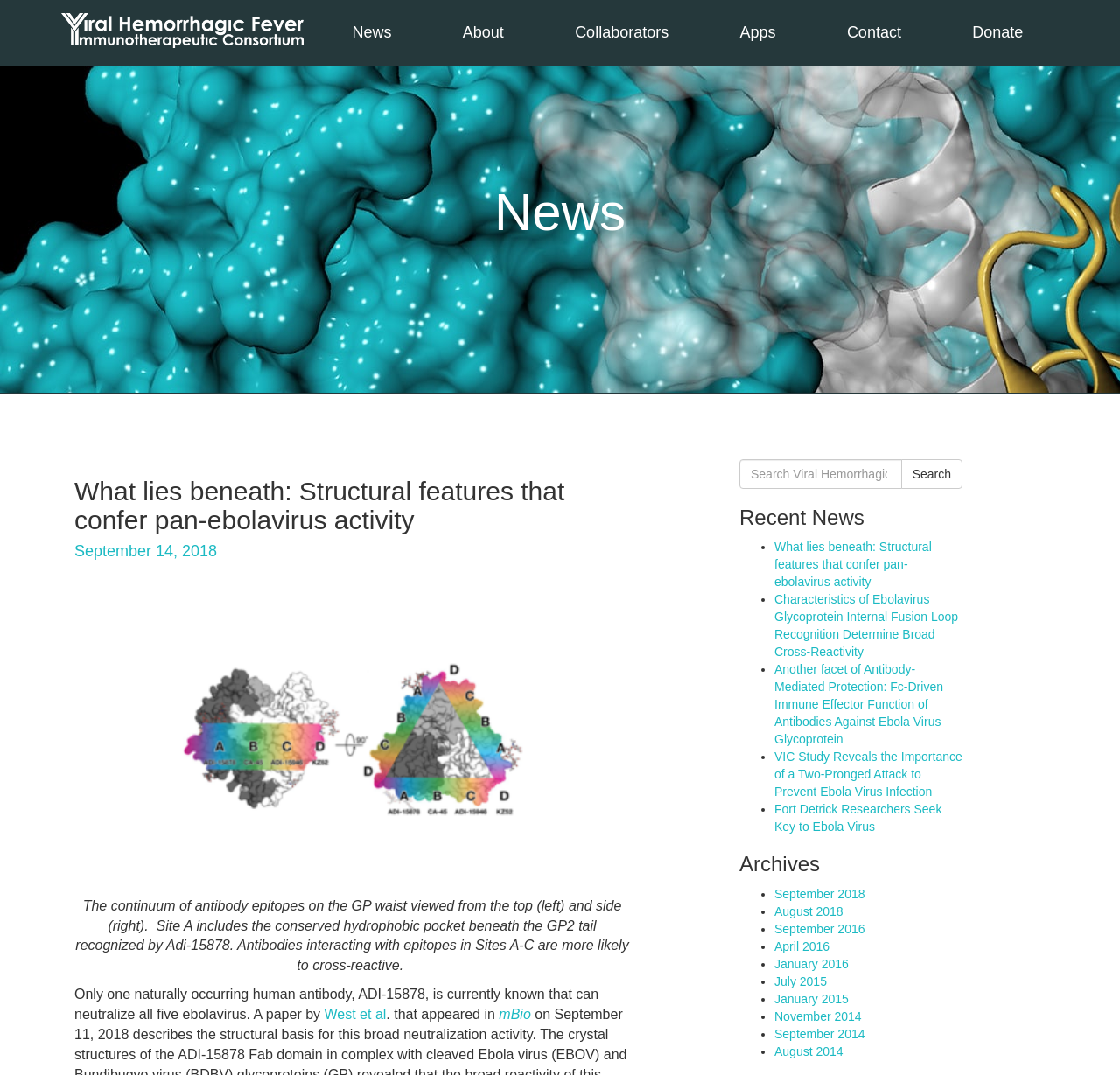Identify the bounding box of the UI element that matches this description: "November 2014".

[0.691, 0.939, 0.769, 0.952]